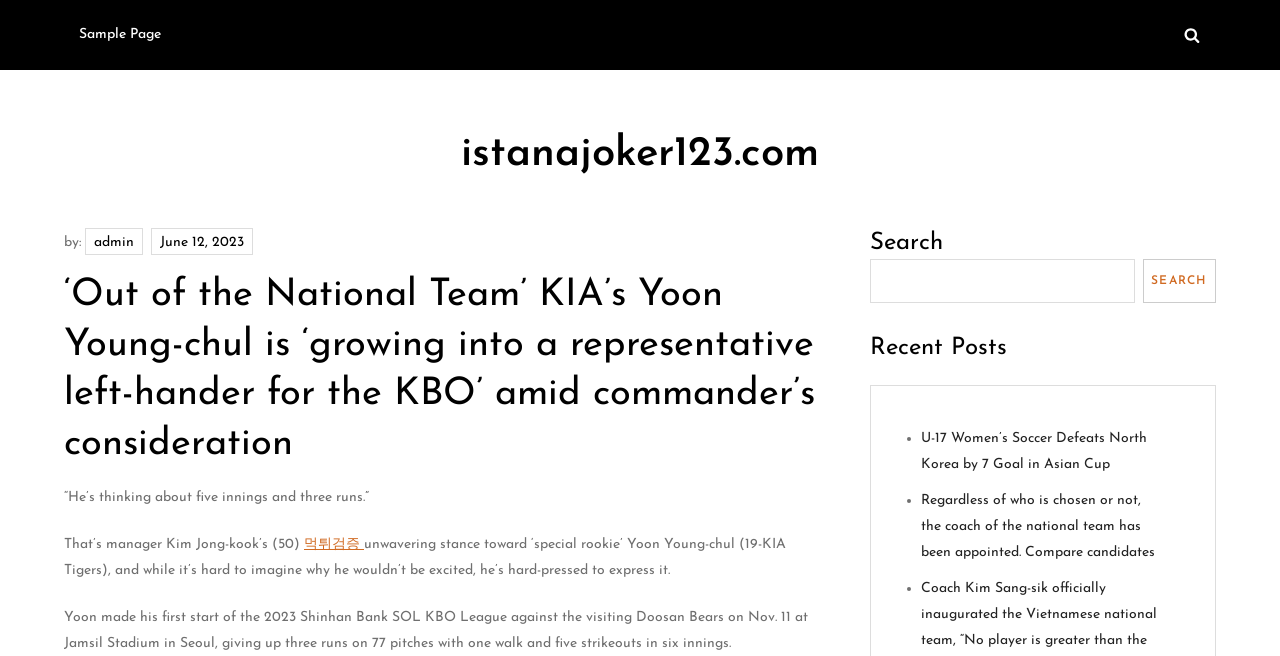How many recent posts are listed on the webpage?
Answer with a single word or phrase, using the screenshot for reference.

Three